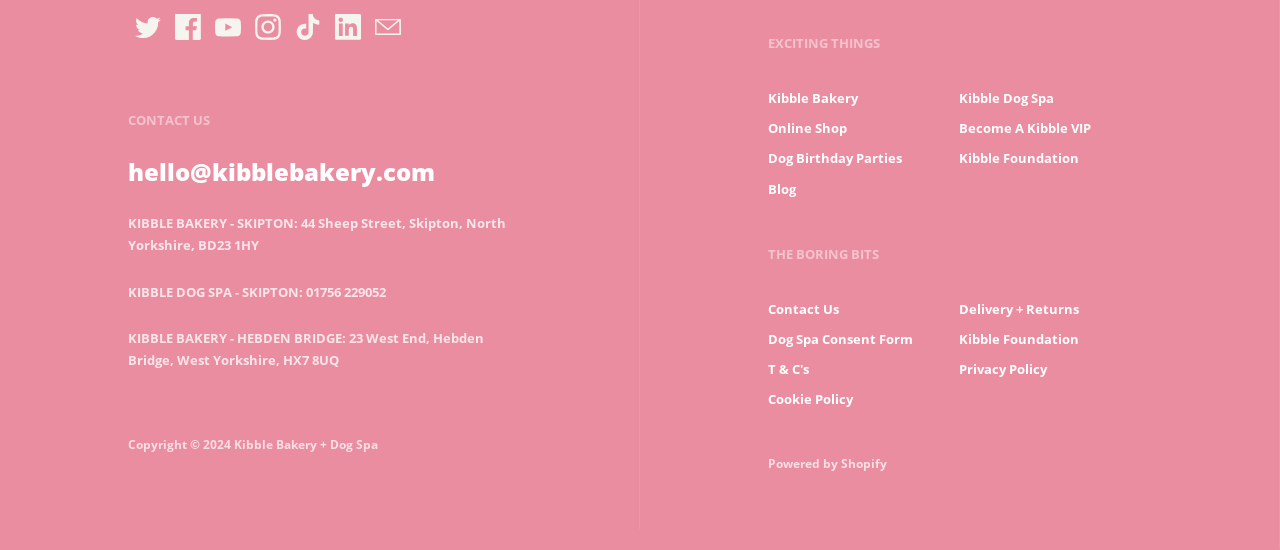Examine the image and give a thorough answer to the following question:
What is the year of copyright for Kibble Bakery?

I found the year of copyright by looking at the bottom of the webpage, where it is written as 'Copyright © 2024'.